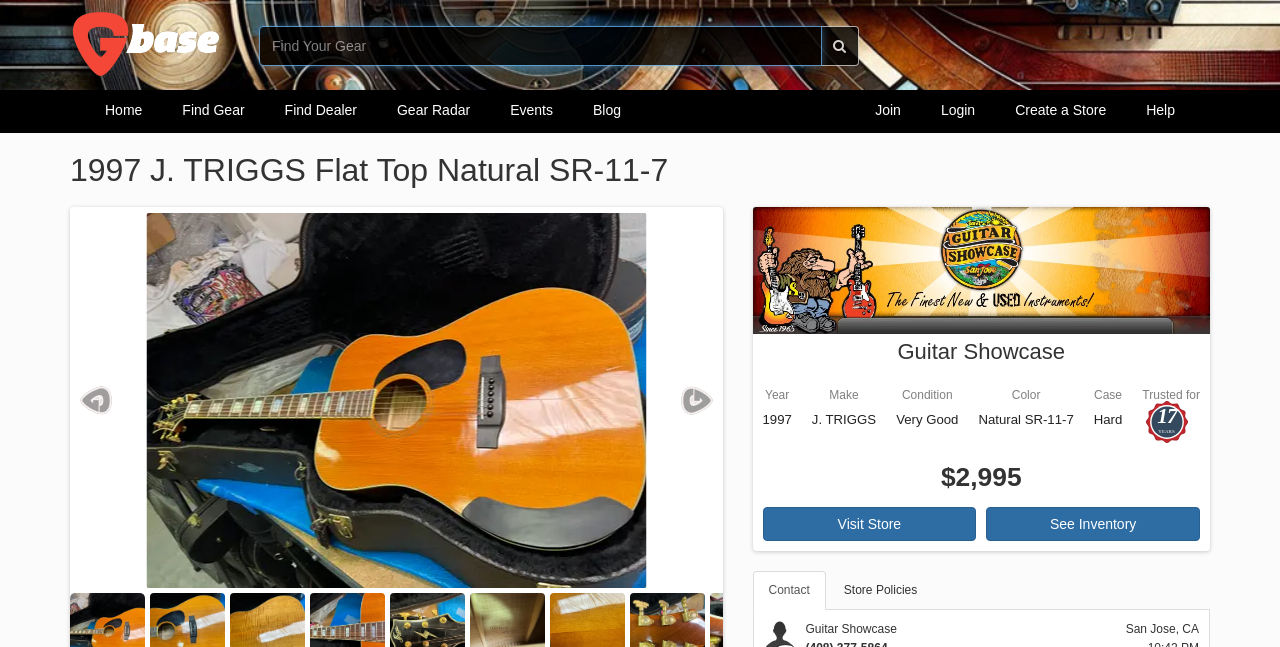Describe the webpage meticulously, covering all significant aspects.

This webpage appears to be a product listing for a 1997 J. TRIGGS Flat Top Natural SR-11-7 guitar. At the top of the page, there is a navigation menu with links to various sections of the website, including "Home", "Find Gear", "Find Dealer", and more. Below the navigation menu, there is a search bar with a "Search for Guitars" button.

The main content of the page is dedicated to the guitar listing, which includes a heading with the guitar's name and a link to "Guitar Showcase". Below the heading, there is an image of the guitar, which takes up a significant portion of the page.

To the right of the image, there is a section with various details about the guitar, including its year, make, condition, color, and case. Each of these details is presented in a label-value format, with the label on the left and the value on the right.

Below the details section, there is a price listed at $2,995. Further down, there are two links: "Visit Store" and "See Inventory". These links are likely related to the store selling the guitar.

At the very bottom of the page, there is a tab list with two tabs: "Contact" and "Store Policies". These tabs likely contain additional information about the store and its policies. Finally, there is a text indicating the store's location, "San Jose, CA".